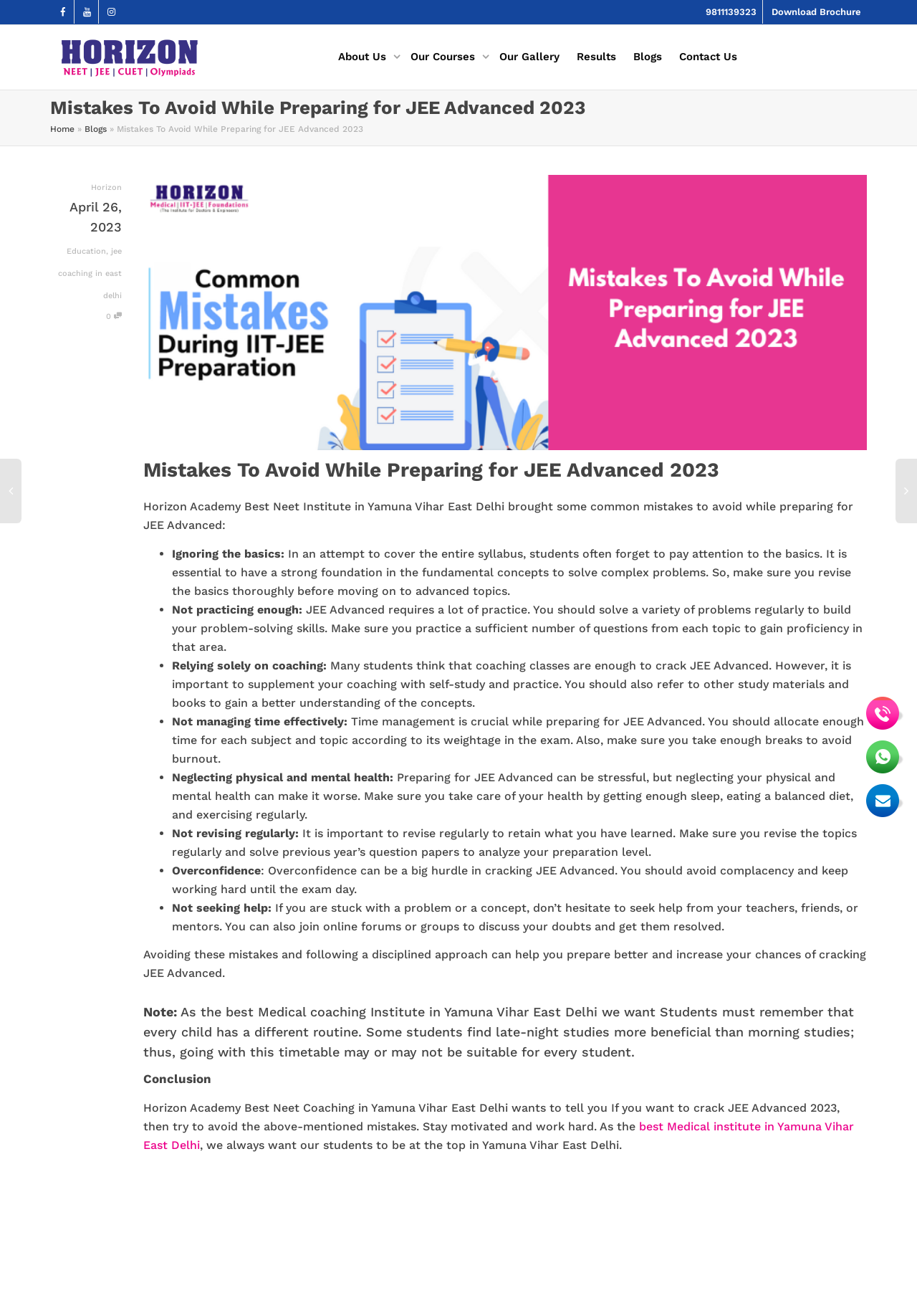What is the topic of the article on the webpage?
Deliver a detailed and extensive answer to the question.

The webpage has a heading 'Mistakes To Avoid While Preparing for JEE Advanced 2023' and the article discusses common mistakes to avoid while preparing for JEE Advanced.